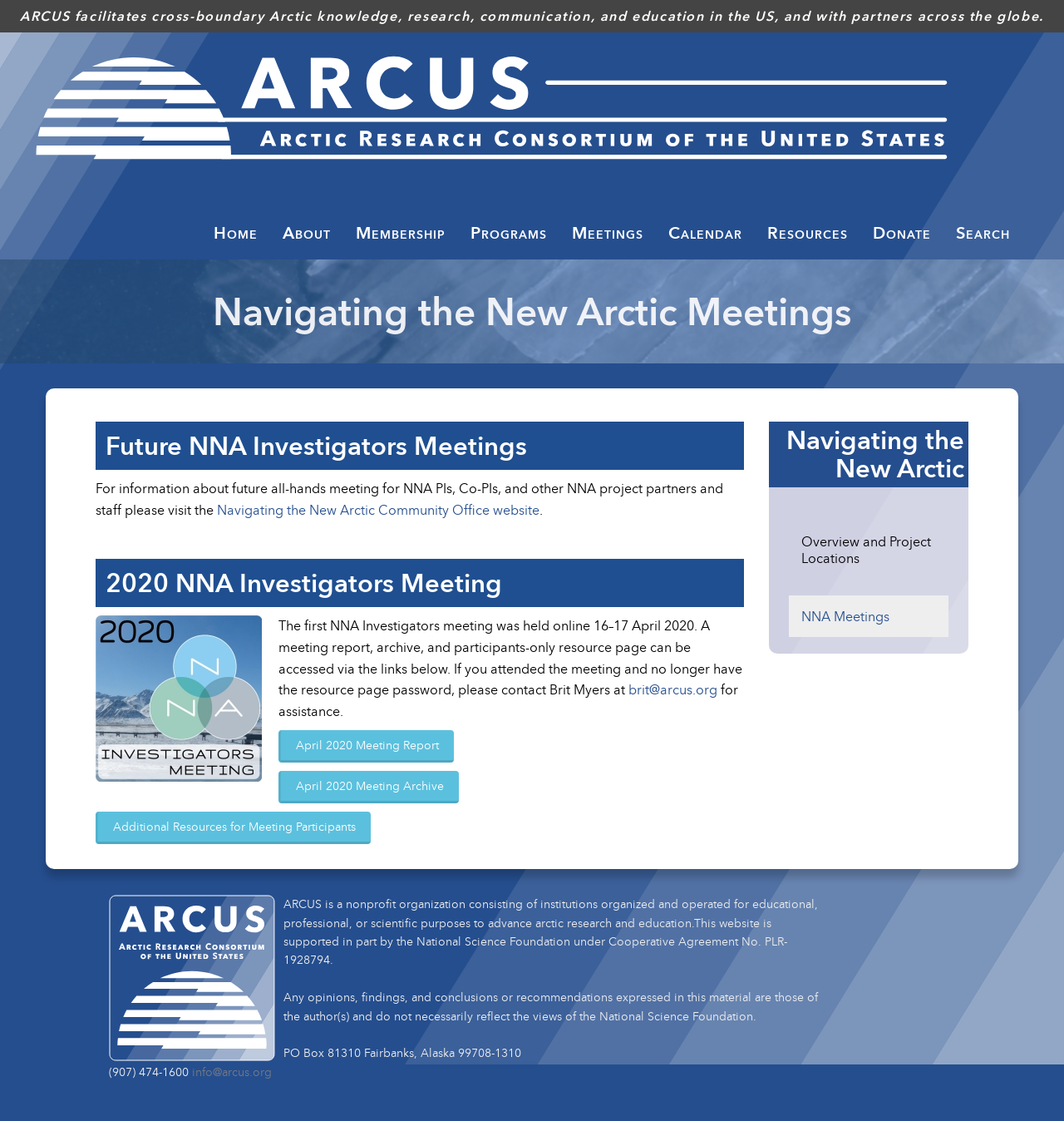Explain in detail what is displayed on the webpage.

The webpage is about Navigating the New Arctic Meetings, specifically focusing on future all-hands meetings for NNA PIs, Co-PIs, and other NNA project partners and staff. At the top, there is a link to skip to the main content. Below that, there is a brief description of ARCUS, an organization that facilitates cross-boundary Arctic knowledge, research, communication, and education.

On the top-right corner, there is a website header image. Below the image, there is a navigation menu with links to Home, About ARCUS, Membership, Programs, Meetings, Arctic events, Calendar, Resources, and Donate.

The main content area is divided into two sections. On the left, there is a heading "Future NNA Investigators Meetings" followed by a paragraph of text describing how to access information about future meetings. There is also a link to the Navigating the New Arctic Community Office website.

Below that, there is a heading "2020 NNA Investigators Meeting" with an image related to the meeting. The text describes the meeting, which was held online in April 2020, and provides links to a meeting report, archive, and resources for participants.

On the right side of the main content area, there is a complementary section with a heading "Navigating the New Arctic" and links to Overview and Project Locations, and NNA Meetings.

At the bottom of the page, there is a footer section with an image, a description of ARCUS, and contact information, including a mailing address, phone number, and email address. There are also disclaimers about the opinions and views expressed on the website.